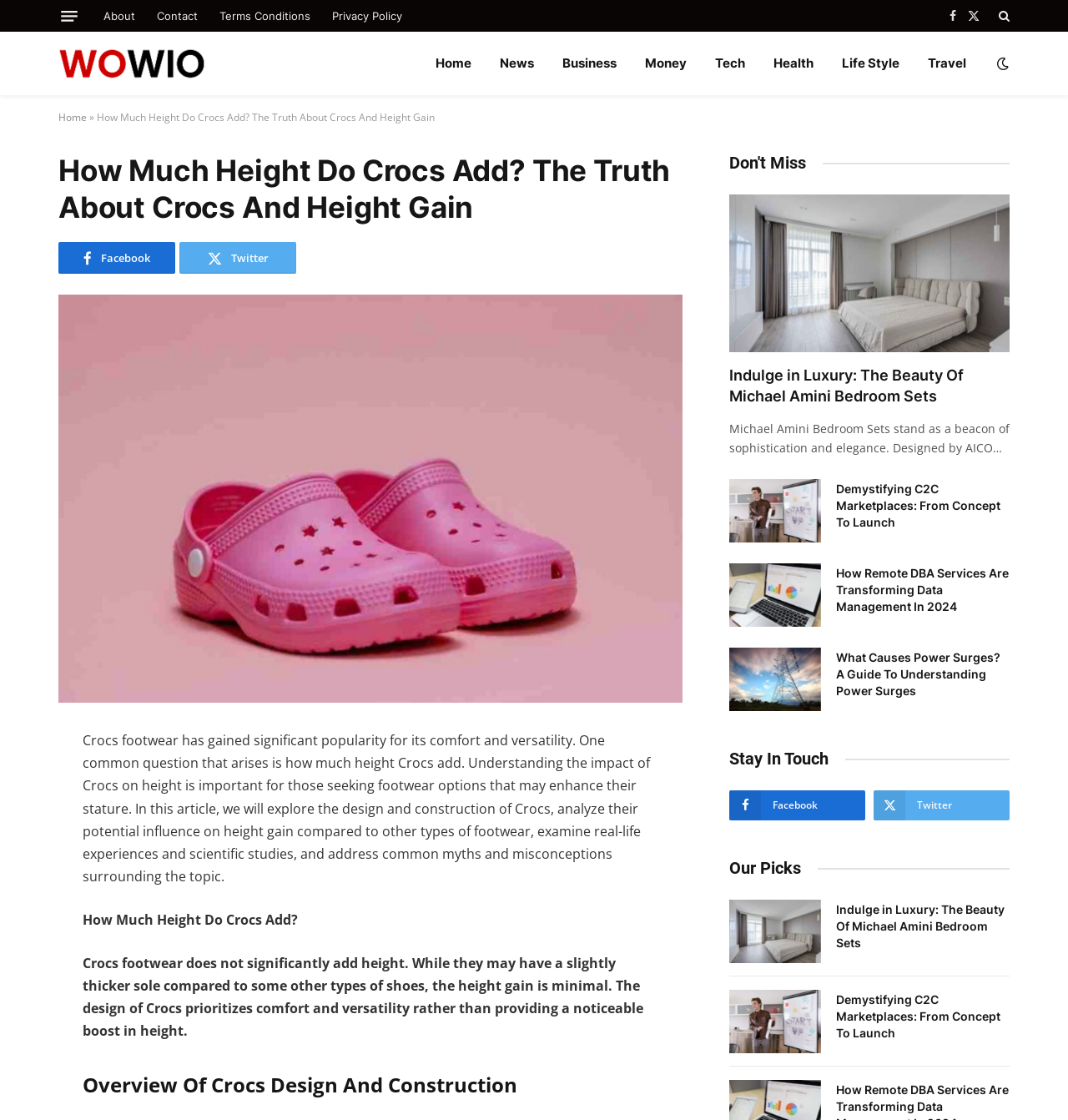Determine the bounding box coordinates of the clickable element to achieve the following action: 'Share the article on Facebook'. Provide the coordinates as four float values between 0 and 1, formatted as [left, top, right, bottom].

[0.008, 0.686, 0.038, 0.711]